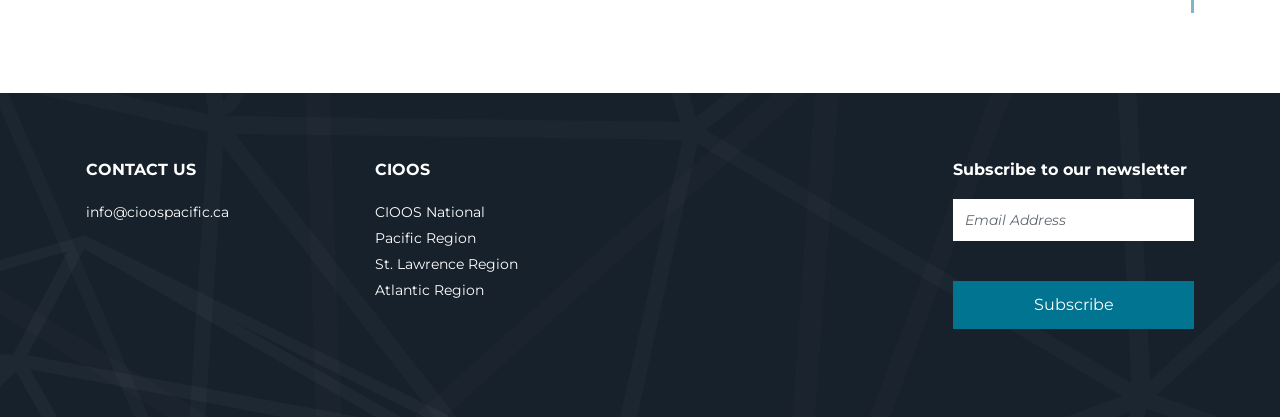How many regions are listed under CIOOS?
From the image, provide a succinct answer in one word or a short phrase.

4